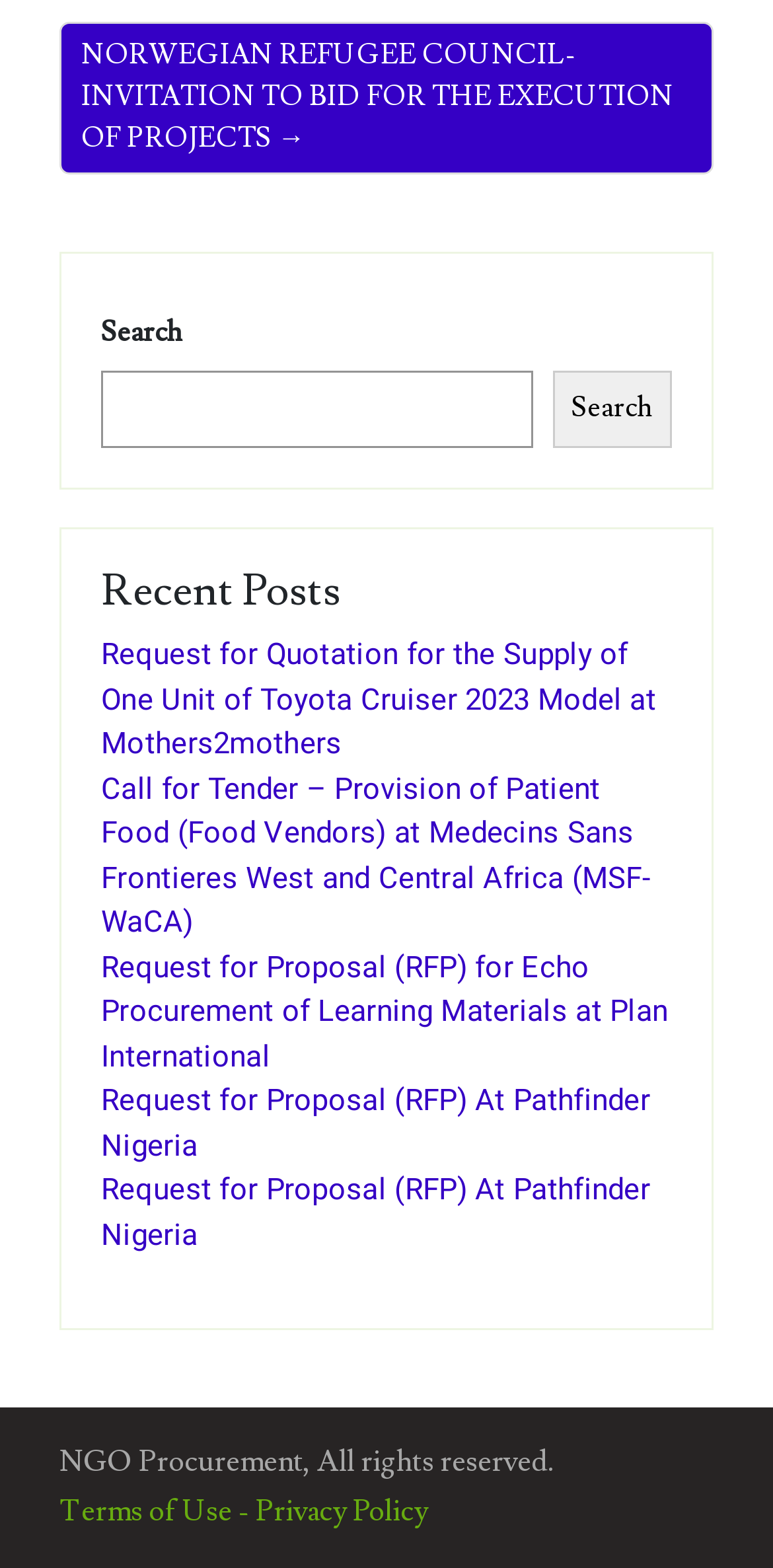Find the bounding box coordinates of the element's region that should be clicked in order to follow the given instruction: "Search for a keyword". The coordinates should consist of four float numbers between 0 and 1, i.e., [left, top, right, bottom].

[0.131, 0.236, 0.688, 0.286]